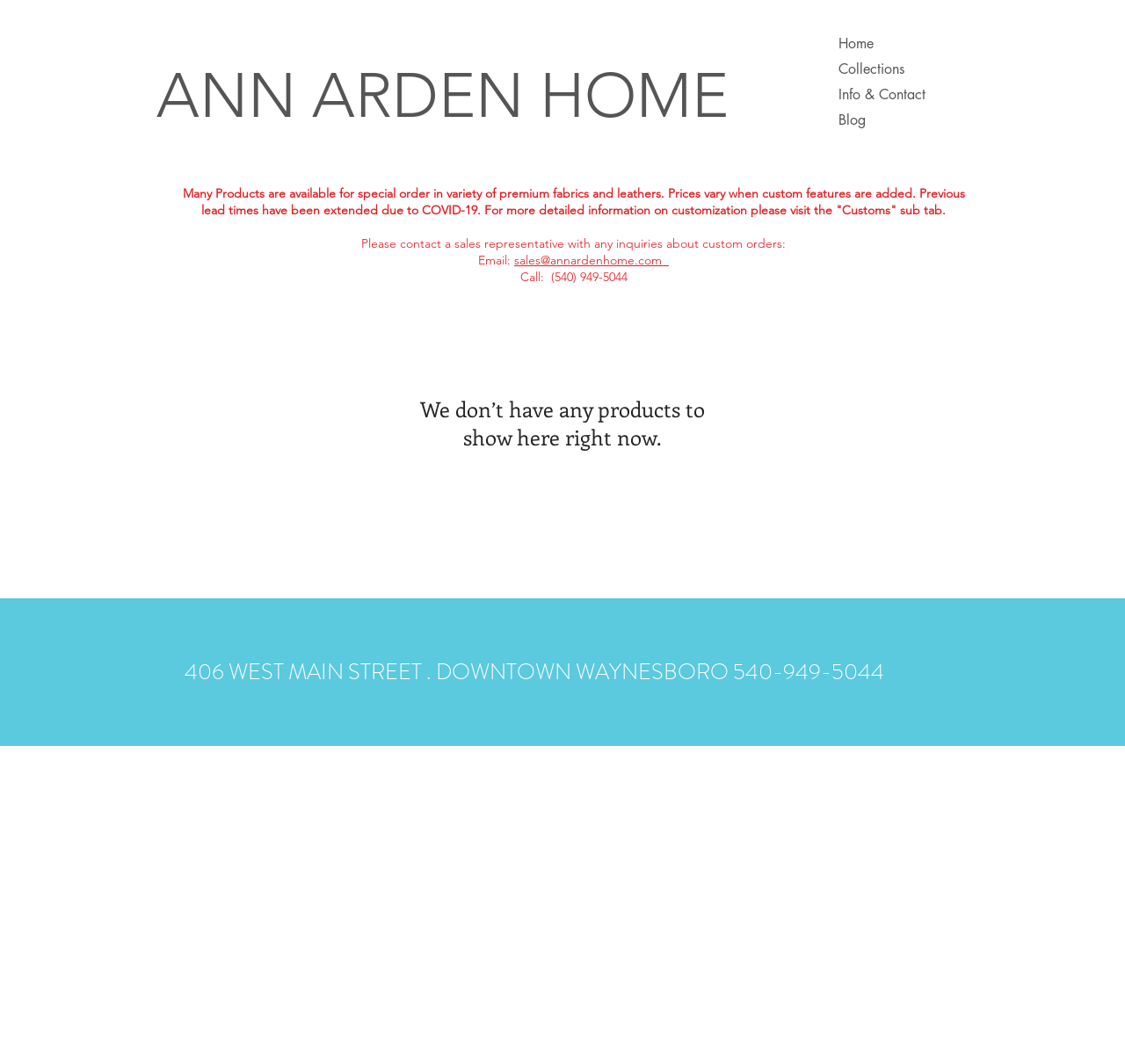Refer to the image and offer a detailed explanation in response to the question: What is the address of the store?

The address of the store can be found in the heading element at the bottom of the webpage, which reads '406 WEST MAIN STREET. DOWNTOWN WAYNESBORO 540-949-5044'.